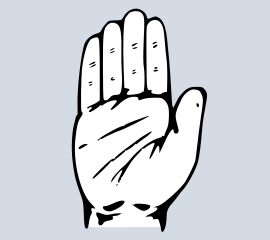Provide a thorough description of the image presented.

The image features a stylized illustration of an open hand, palm facing forward. It is designed with a simple and clear outline, emphasizing the fingers and the distinctive features commonly associated with symbolic gestures of peace or greeting. This hand motif is visually striking and serves as a representation for the Indian National Congress, a major political party in India. The context implies a call to action, encouraging viewers to consider their vote in support of the party. The image is positioned prominently within a campaign or informational message that advocates for political participation, depicting a gesture of openness and invitation to engage with civic duties.